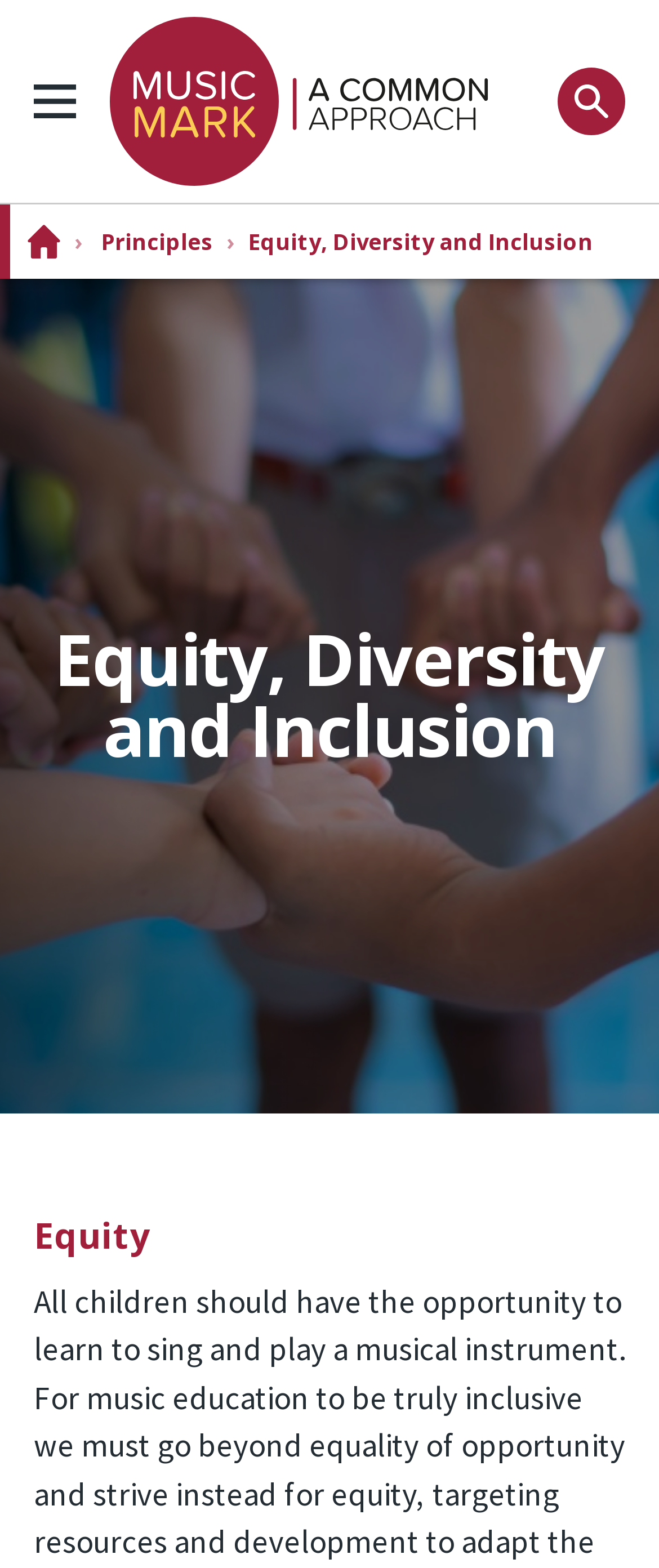Give a concise answer using only one word or phrase for this question:
What is the text above the layout table?

Equity, Diversity and Inclusion